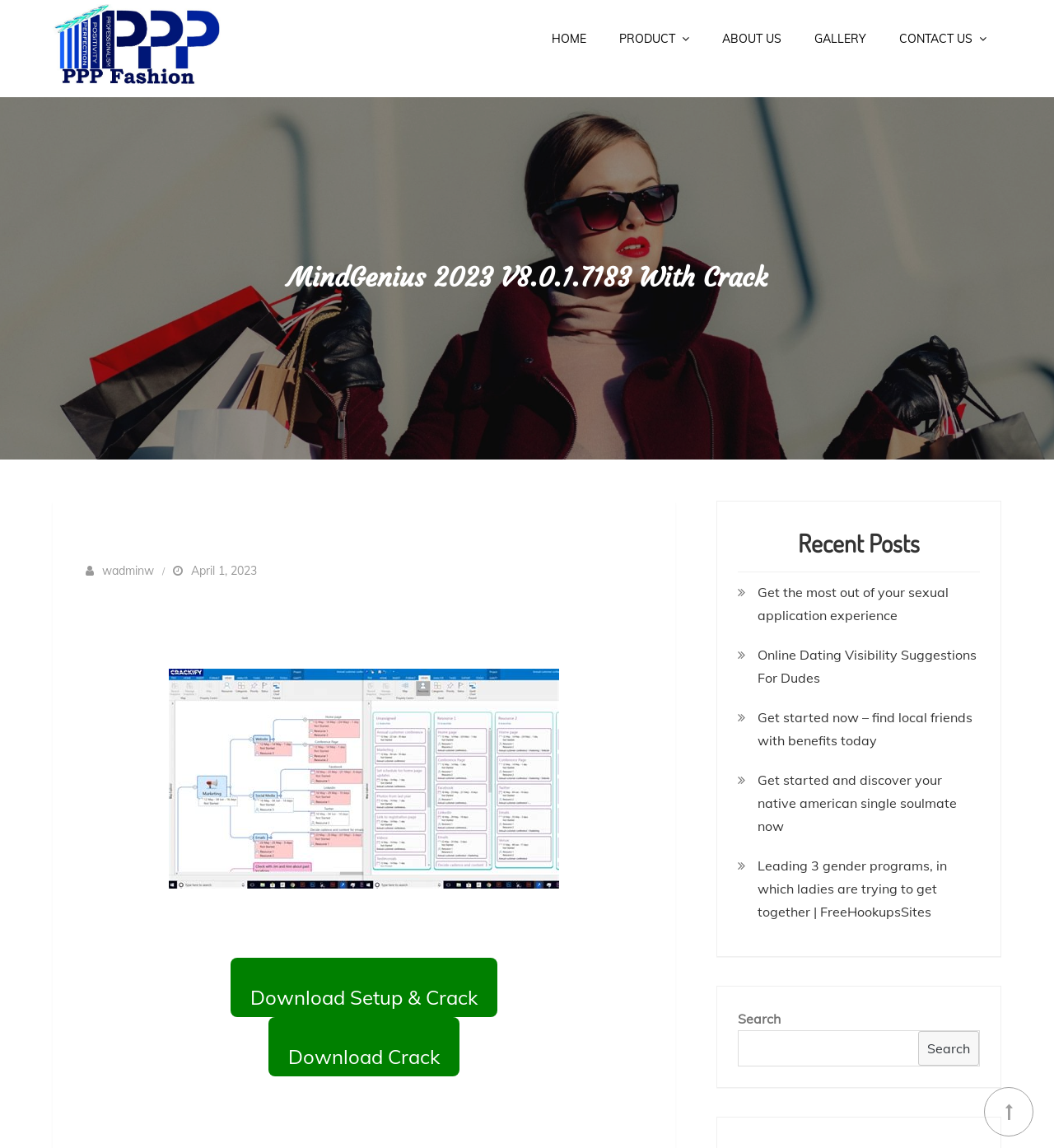Locate the bounding box coordinates of the clickable region necessary to complete the following instruction: "Click on the 'HOME' link". Provide the coordinates in the format of four float numbers between 0 and 1, i.e., [left, top, right, bottom].

[0.509, 0.011, 0.57, 0.057]